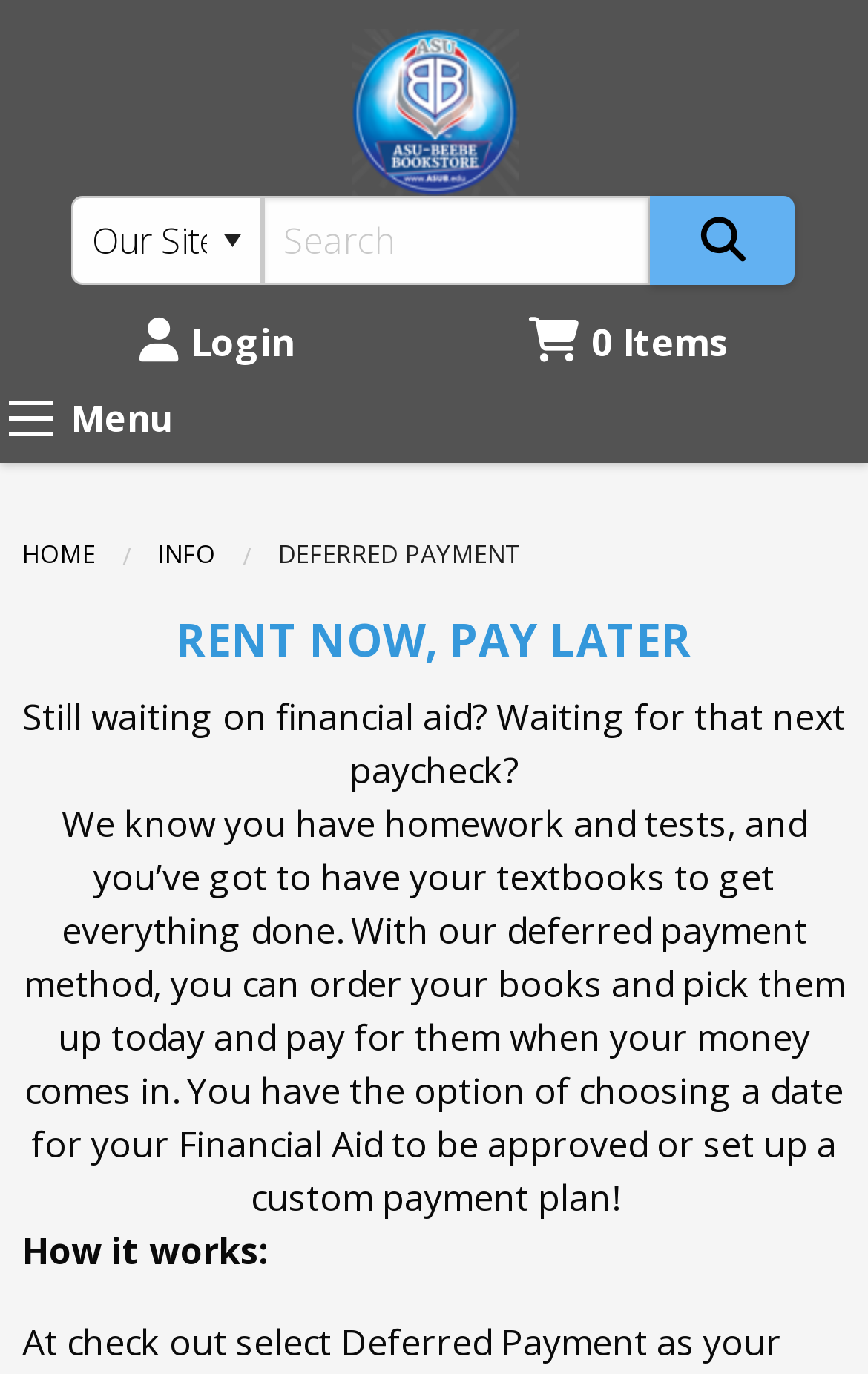Highlight the bounding box coordinates of the element that should be clicked to carry out the following instruction: "Login to account". The coordinates must be given as four float numbers ranging from 0 to 1, i.e., [left, top, right, bottom].

[0.16, 0.228, 0.34, 0.269]